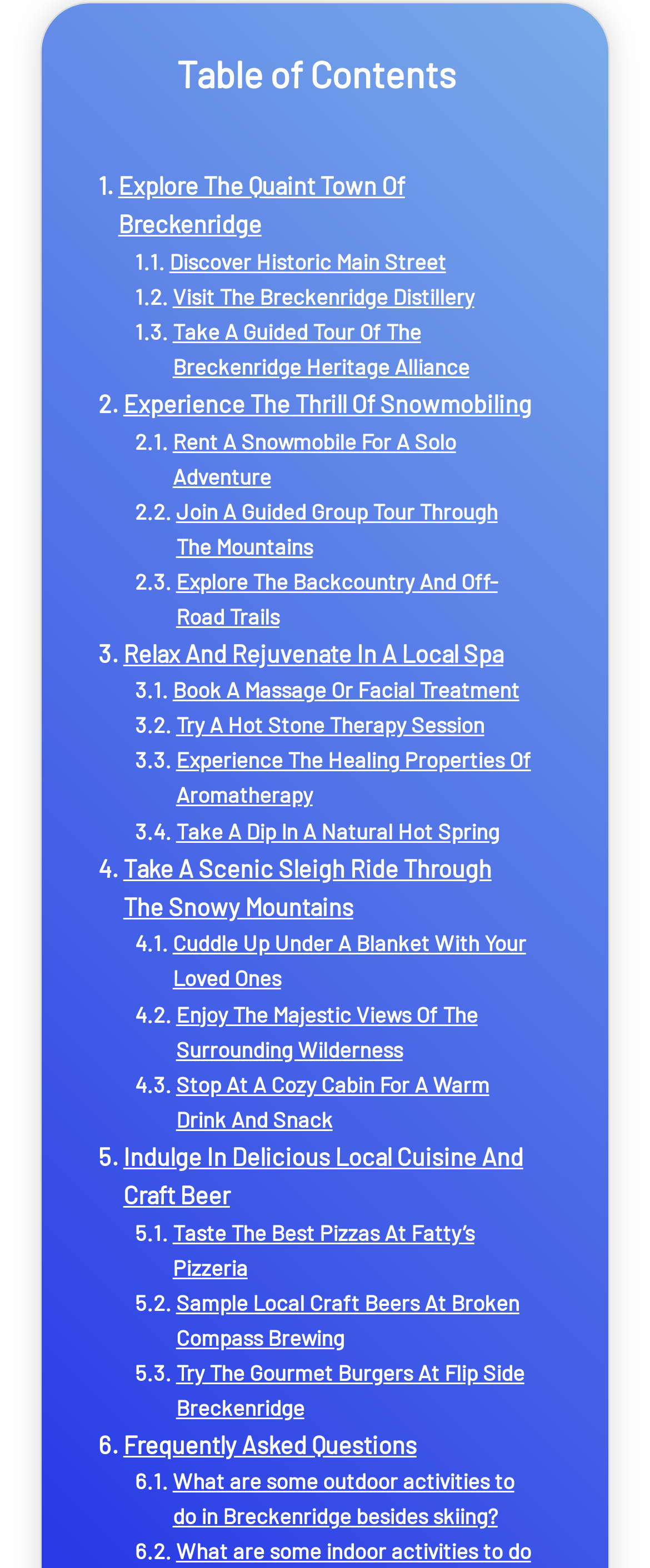Using the provided element description "Visit The Breckenridge Distillery", determine the bounding box coordinates of the UI element.

[0.208, 0.178, 0.73, 0.201]